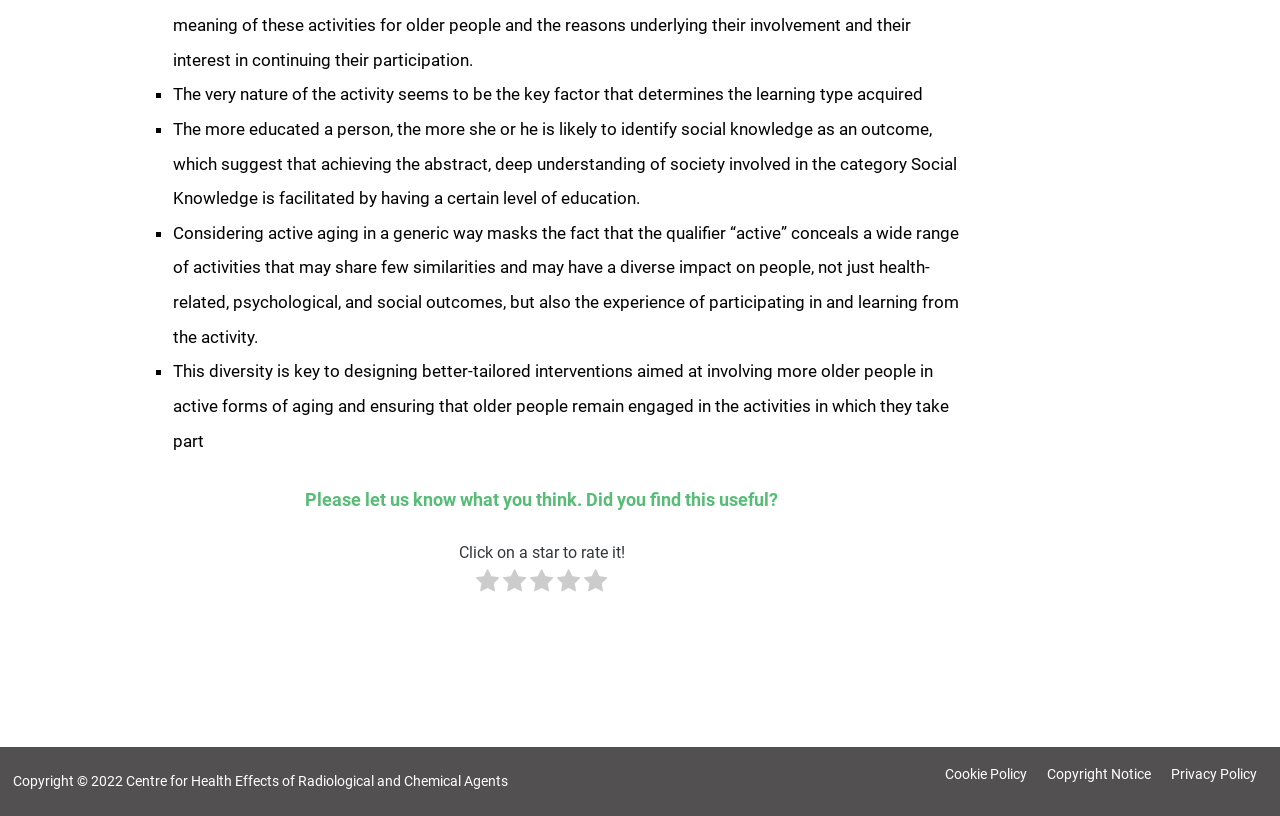Please provide a brief answer to the following inquiry using a single word or phrase:
What is the topic of the text blocks?

Active aging and learning